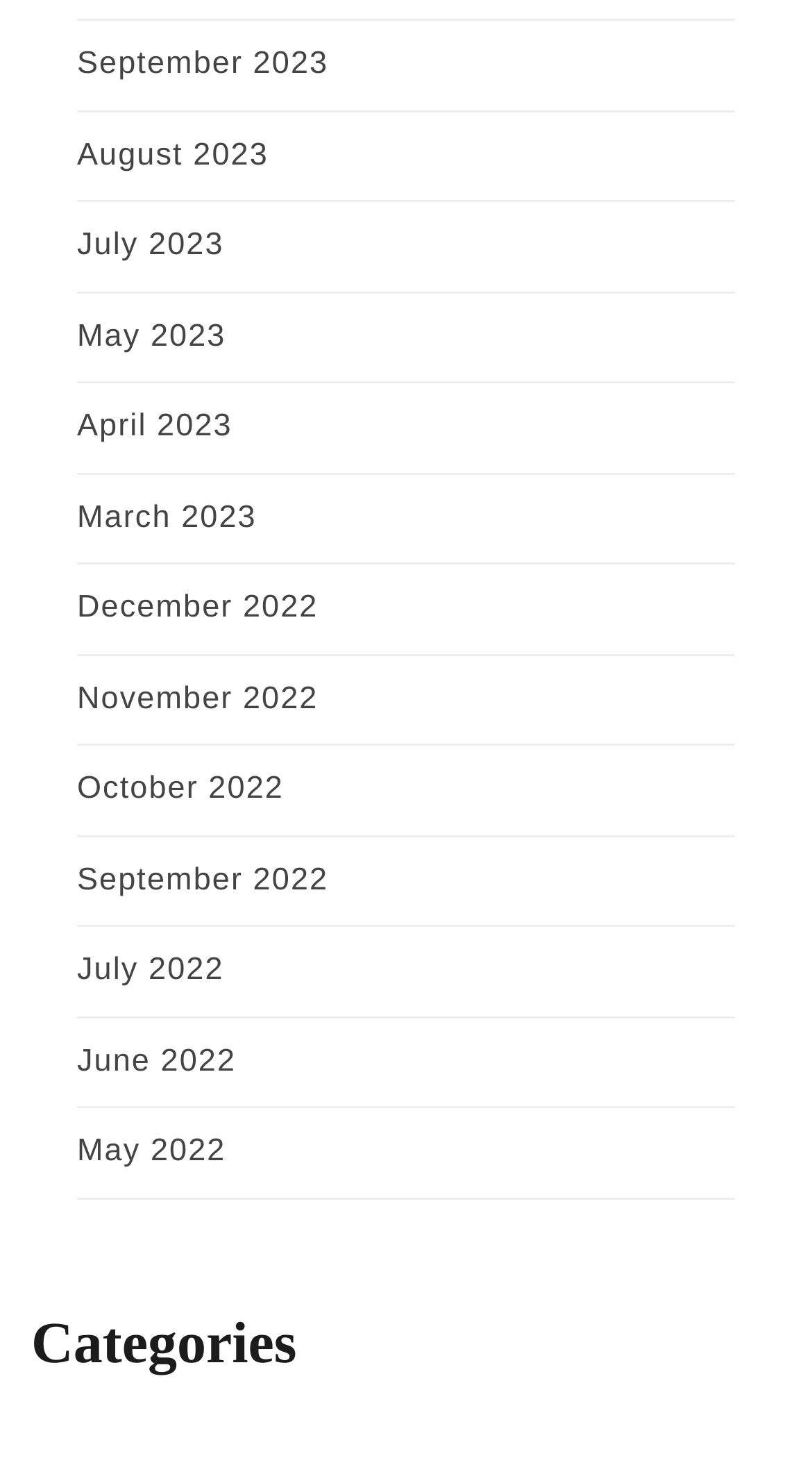Identify the bounding box coordinates of the element to click to follow this instruction: 'go to August 2023'. Ensure the coordinates are four float values between 0 and 1, provided as [left, top, right, bottom].

[0.095, 0.094, 0.331, 0.118]